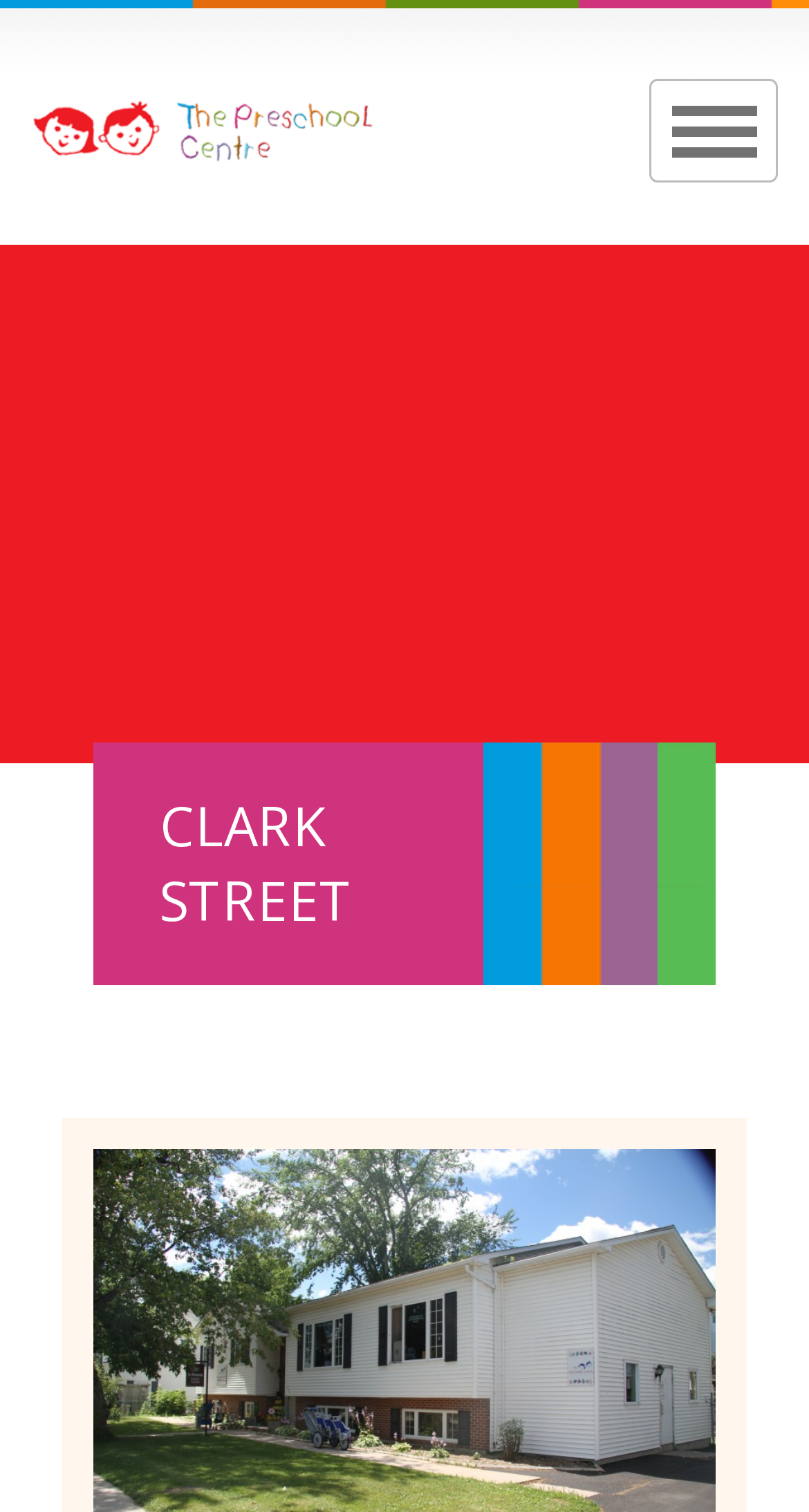Locate the bounding box coordinates of the clickable part needed for the task: "View the image of The Preschool Centre".

[0.038, 0.065, 0.462, 0.107]